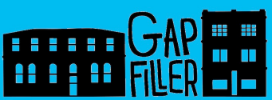Create an extensive caption that includes all significant details of the image.

The image features a vibrant blue background with the bold text "GAP FILLER" prominently displayed in black. Flanking the text are two stylized silhouettes of buildings, representing urban spaces. This design embodies community engagement and creativity, reflecting the mission of Gap Filler to revitalize unused spaces and enhance the livability of Ōtautahi (Christchurch). The playful and dynamic presentation invites viewers to consider the potential of play and collaboration in shaping a vibrant city for everyone.